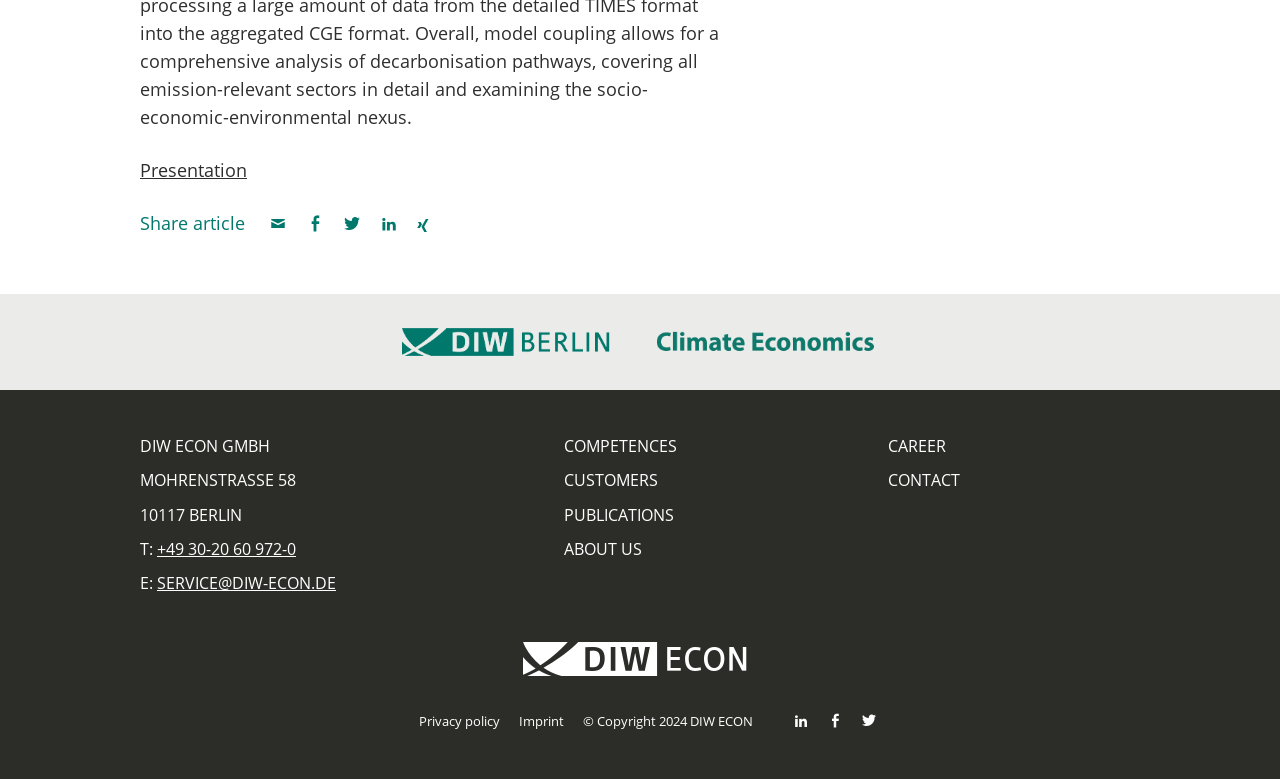Identify the bounding box of the UI component described as: "About us".

[0.441, 0.69, 0.502, 0.719]